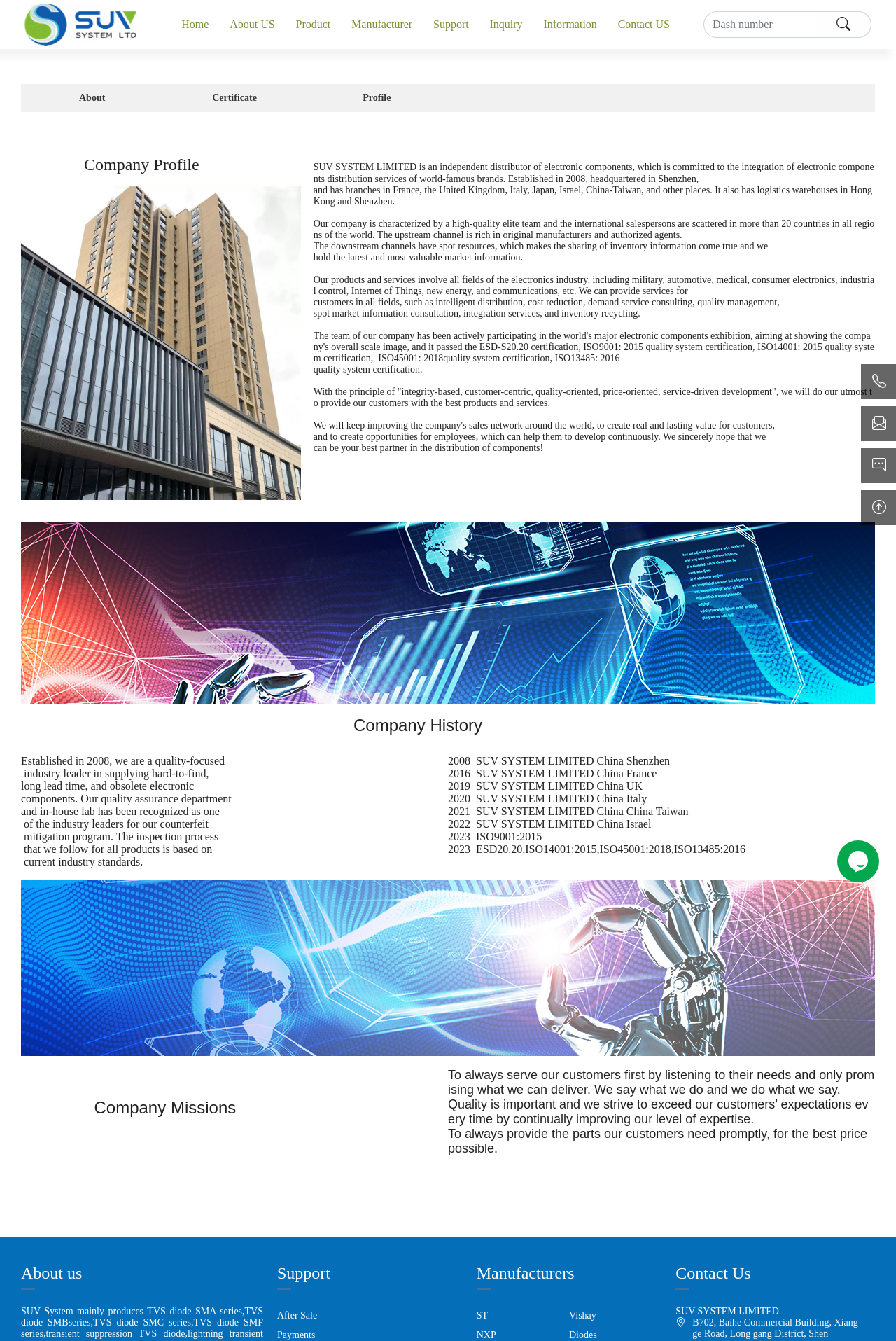Locate the bounding box of the user interface element based on this description: "Boomer Health Tech Watch".

None